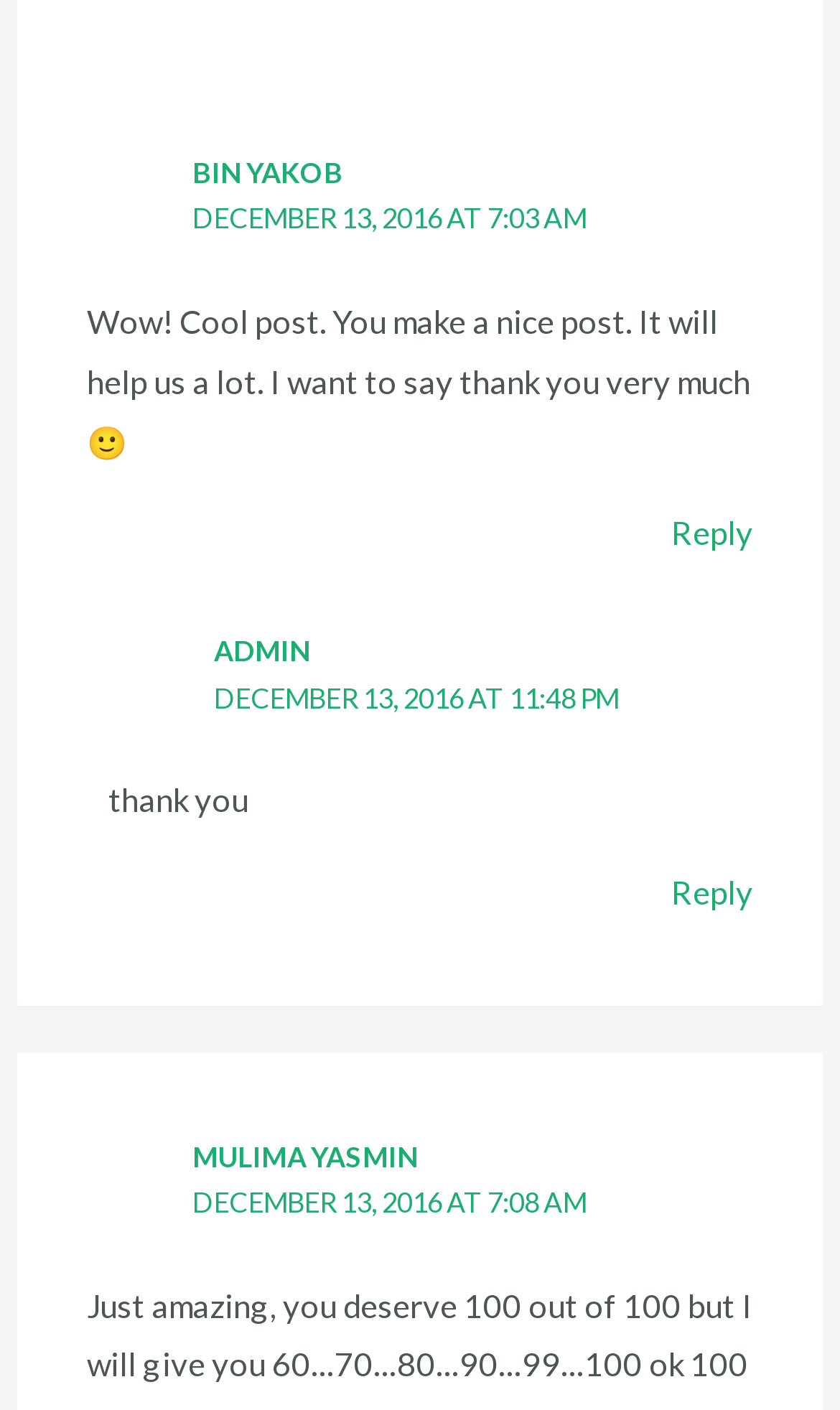Provide the bounding box coordinates for the UI element that is described by this text: "Mulima Yasmin". The coordinates should be in the form of four float numbers between 0 and 1: [left, top, right, bottom].

[0.229, 0.807, 0.498, 0.832]